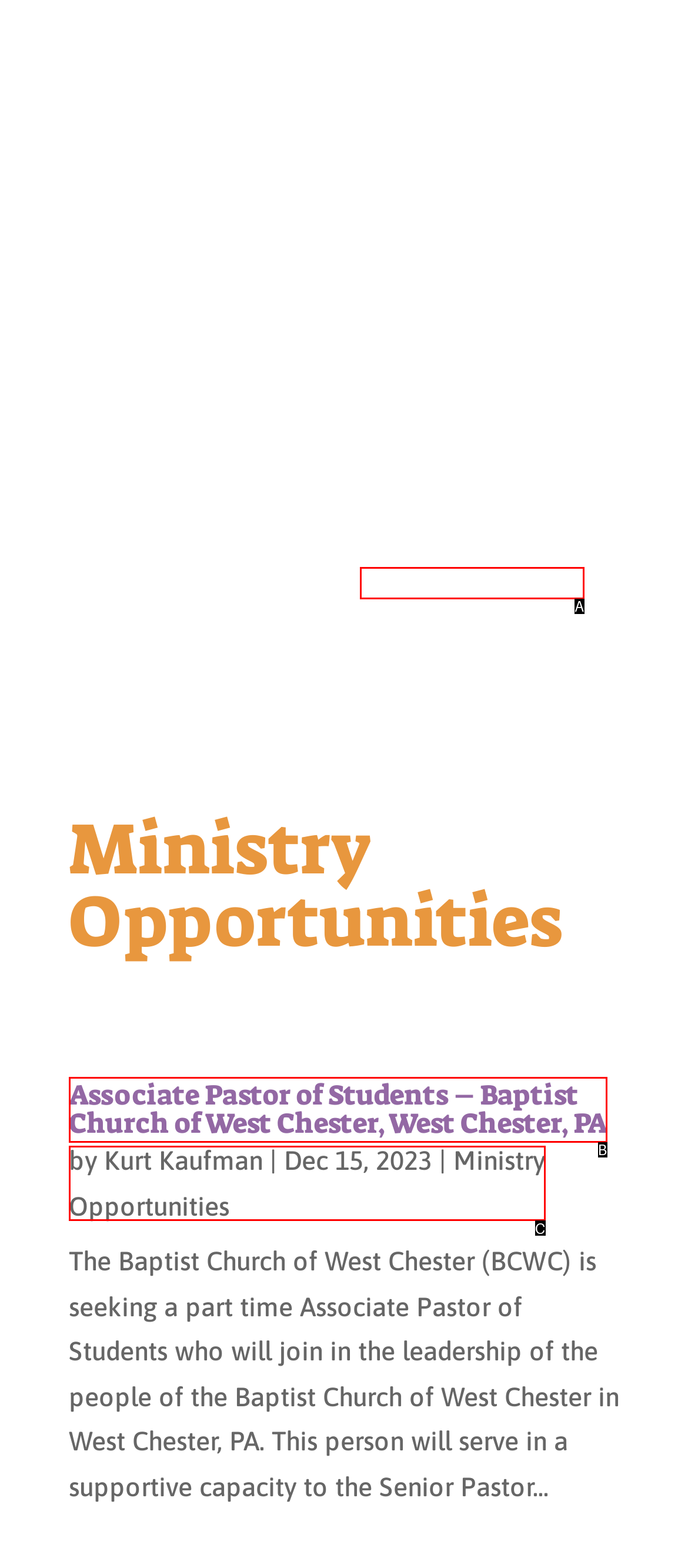Using the provided description: James@awab.org, select the most fitting option and return its letter directly from the choices.

A